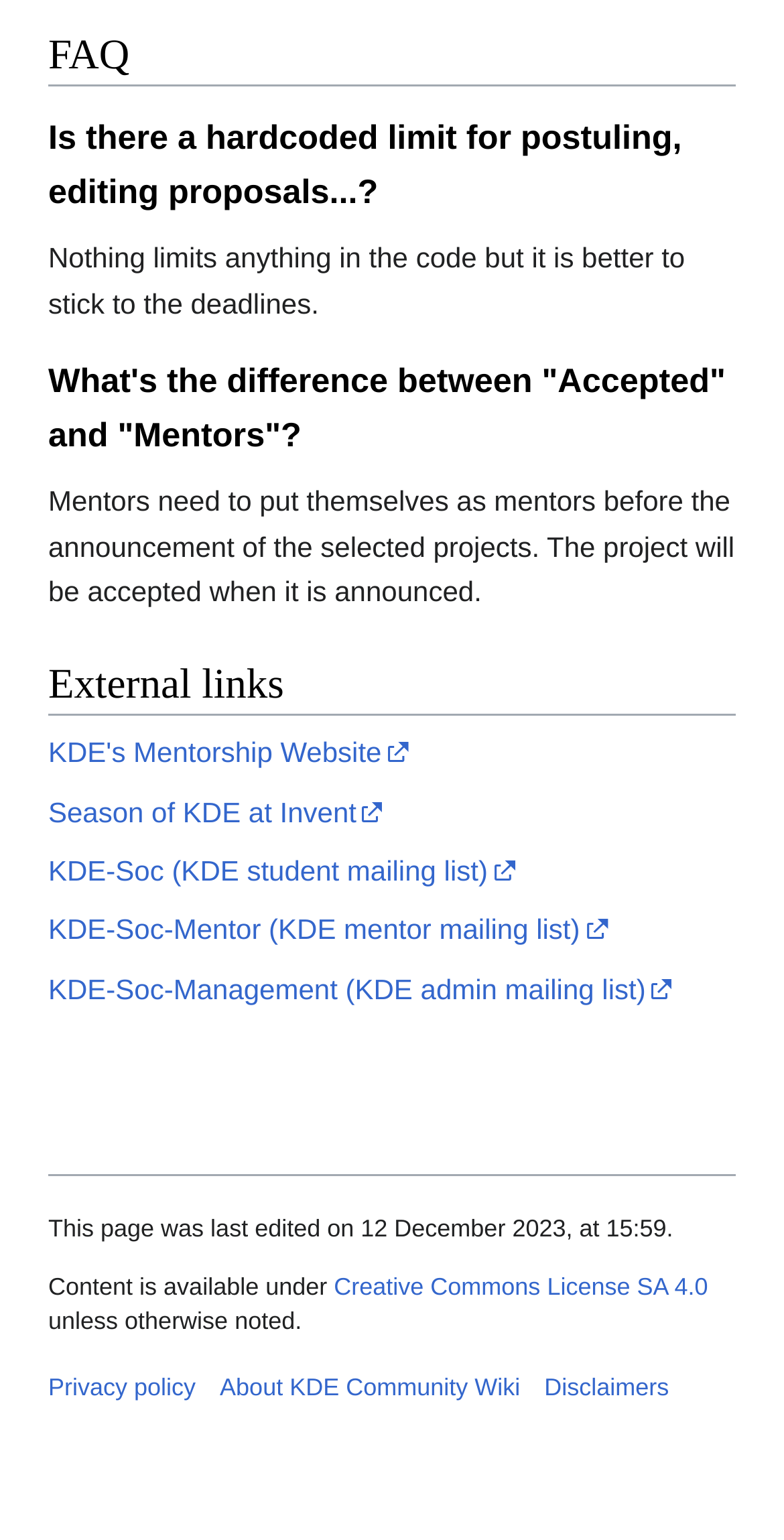How many external links are provided on this page?
Please provide a comprehensive answer based on the contents of the image.

This question can be answered by looking at the heading 'External links' and counting the number of link elements underneath it, which are 'KDE's Mentorship Website', 'Season of KDE at Invent', 'KDE-Soc (KDE student mailing list)', and 'KDE-Soc-Mentor (KDE mentor mailing list)'.